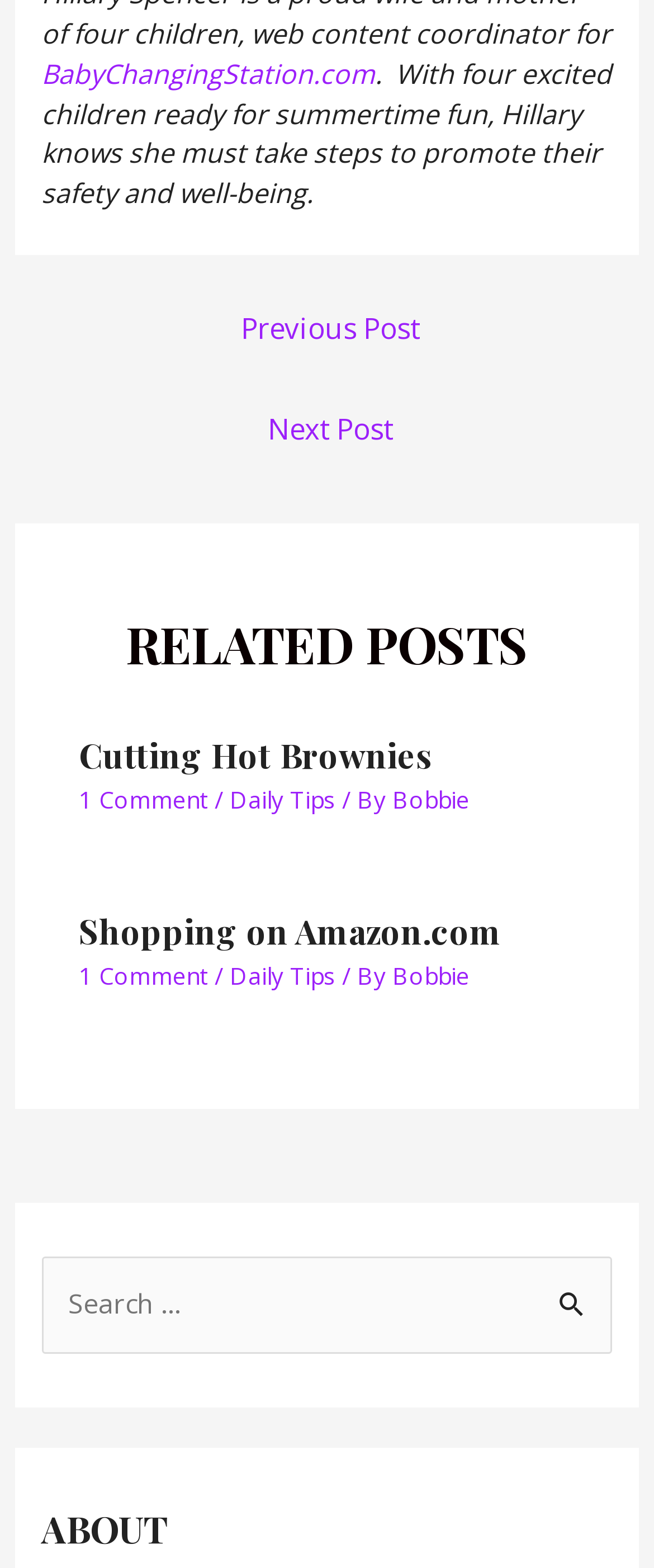Show the bounding box coordinates of the region that should be clicked to follow the instruction: "Check the 'Crime' category."

None